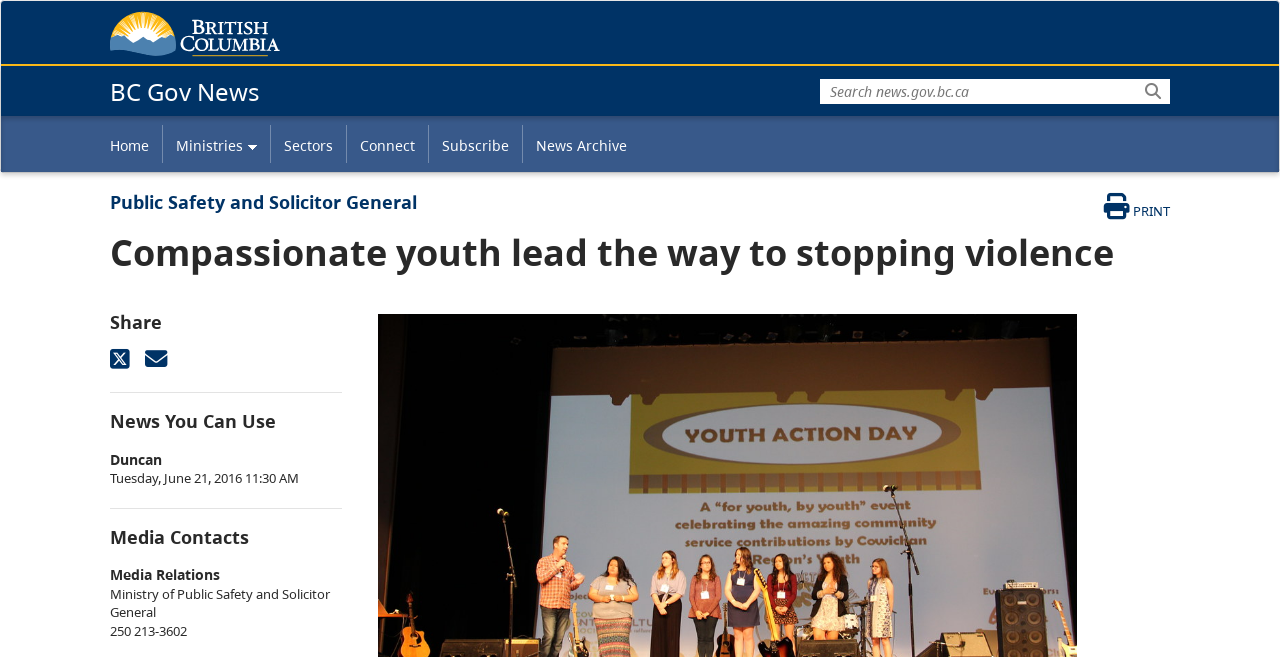Determine the bounding box coordinates of the clickable element necessary to fulfill the instruction: "Print this page". Provide the coordinates as four float numbers within the 0 to 1 range, i.e., [left, top, right, bottom].

[0.844, 0.294, 0.914, 0.336]